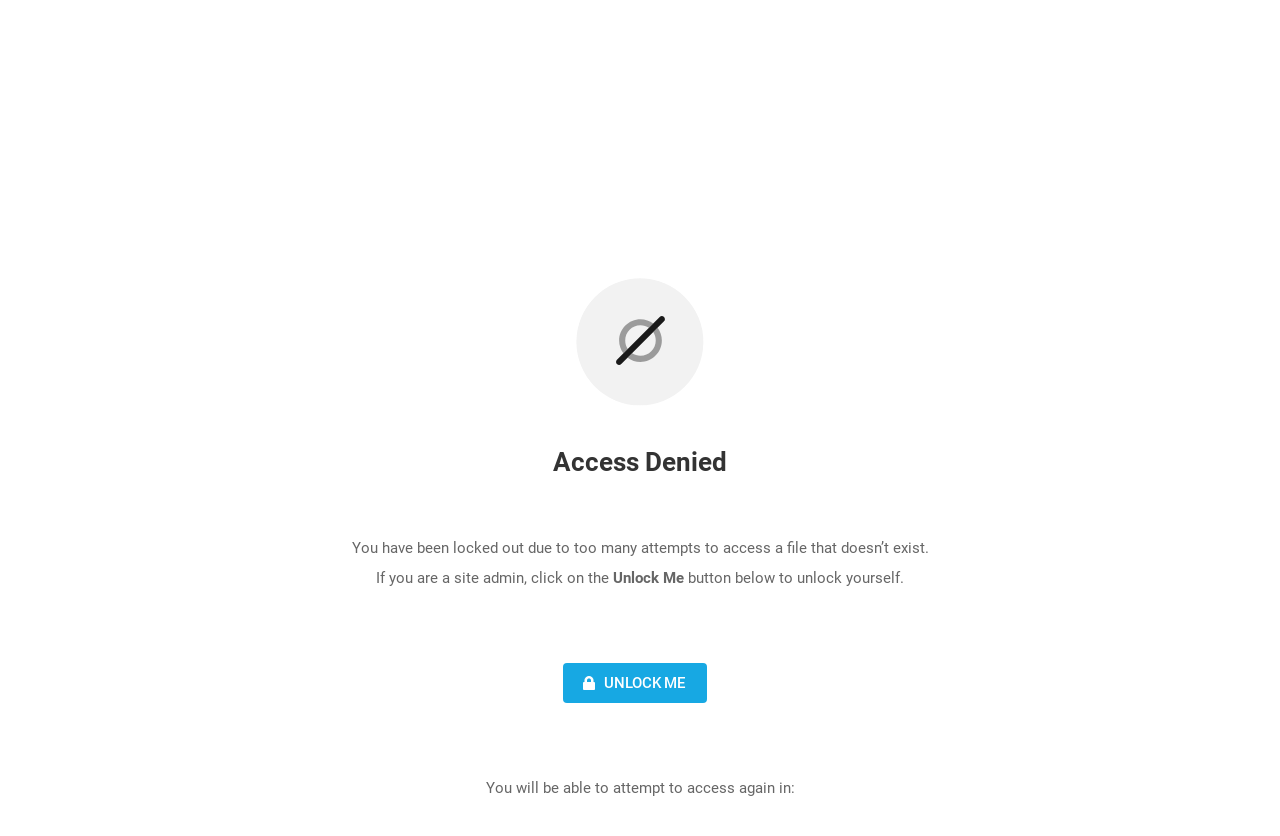Respond to the following question with a brief word or phrase:
What is the reason for access denial?

Too many attempts